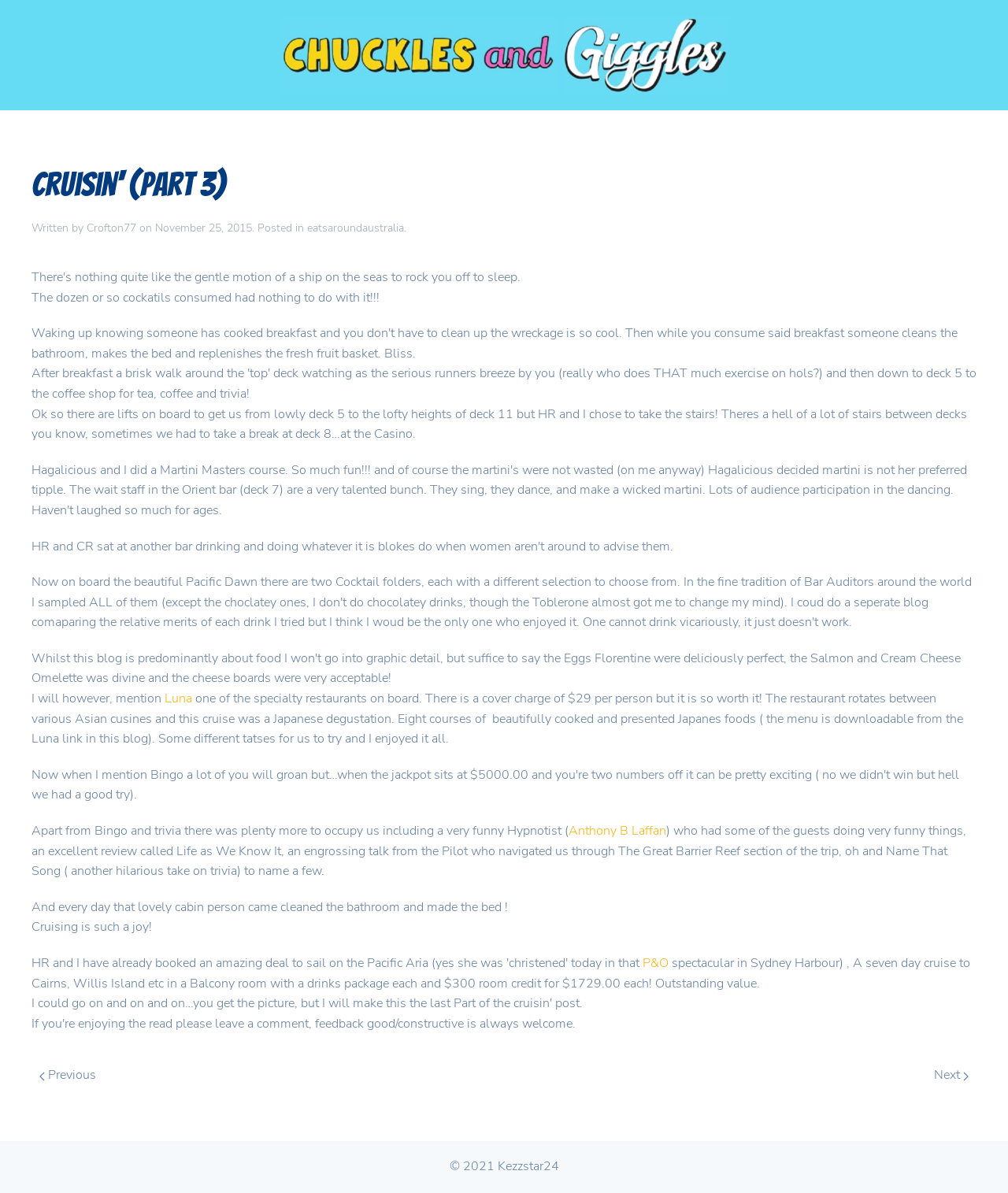What is the text of the webpage's headline?

Cruisin' (Part 3)